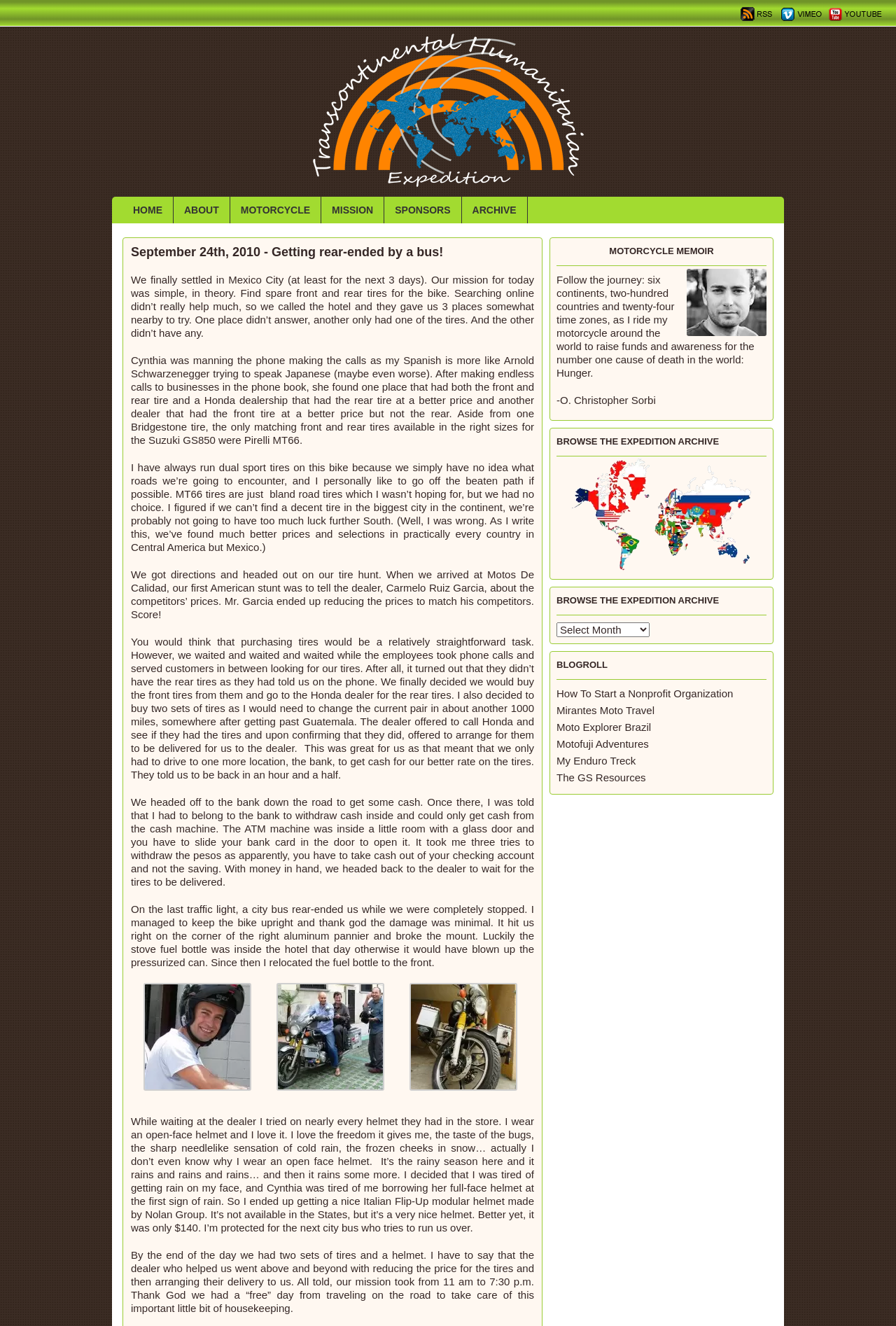Extract the main title from the webpage and generate its text.

September 24th, 2010 - Getting rear-ended by a bus!